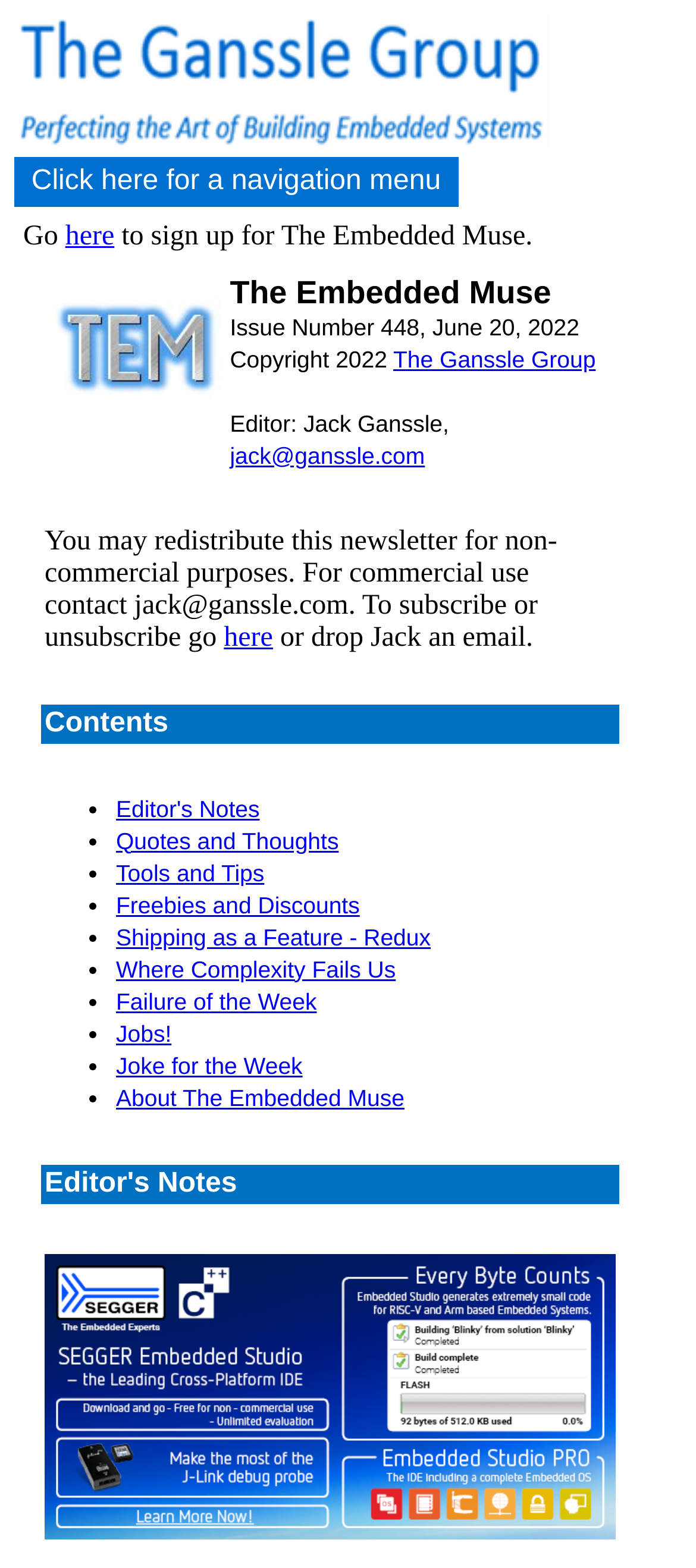What is the topic of the 'Editor's Notes' section?
Please provide a single word or phrase in response based on the screenshot.

Not specified